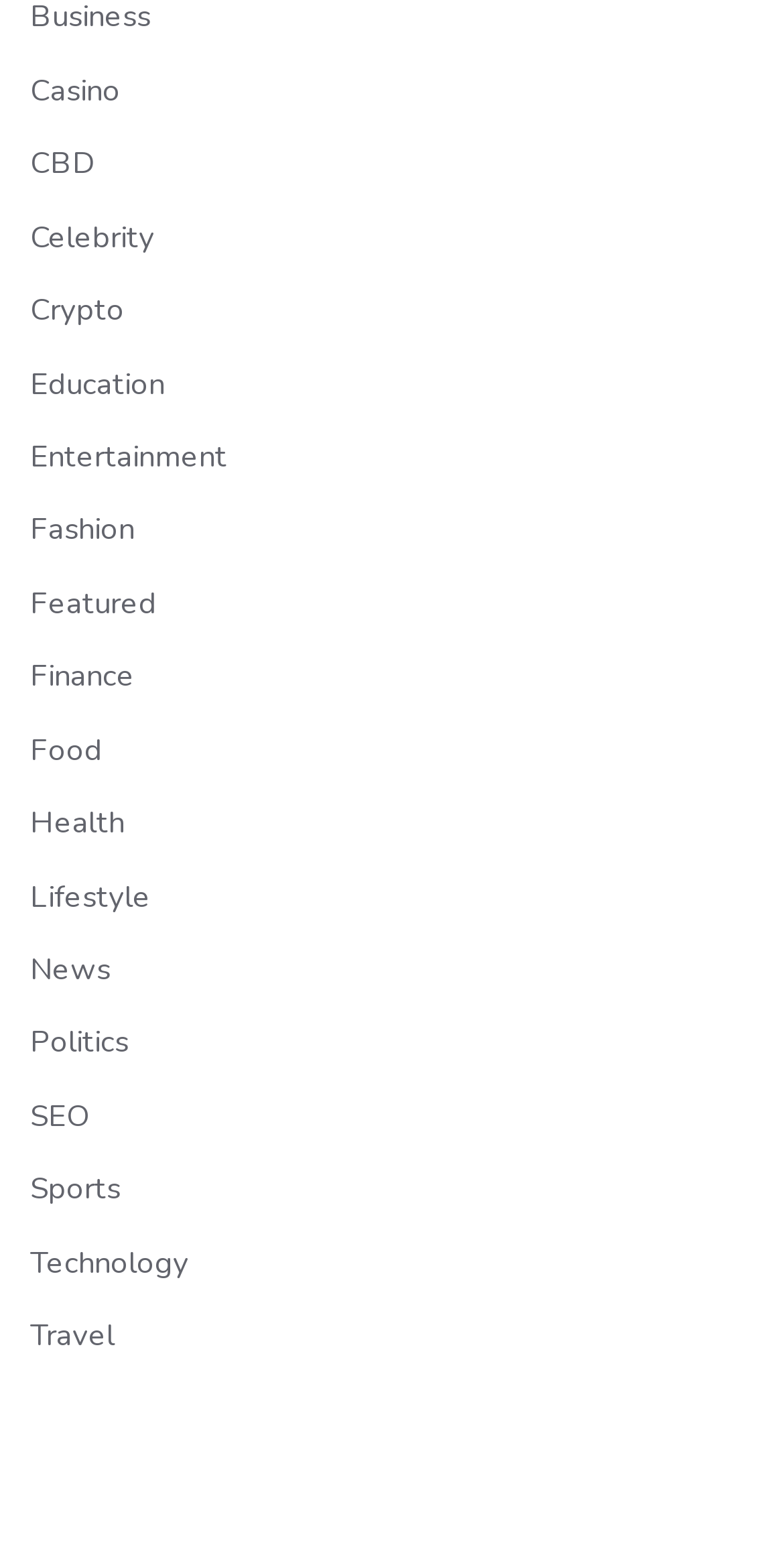What is the category listed below 'Celebrity'?
Based on the image content, provide your answer in one word or a short phrase.

Crypto